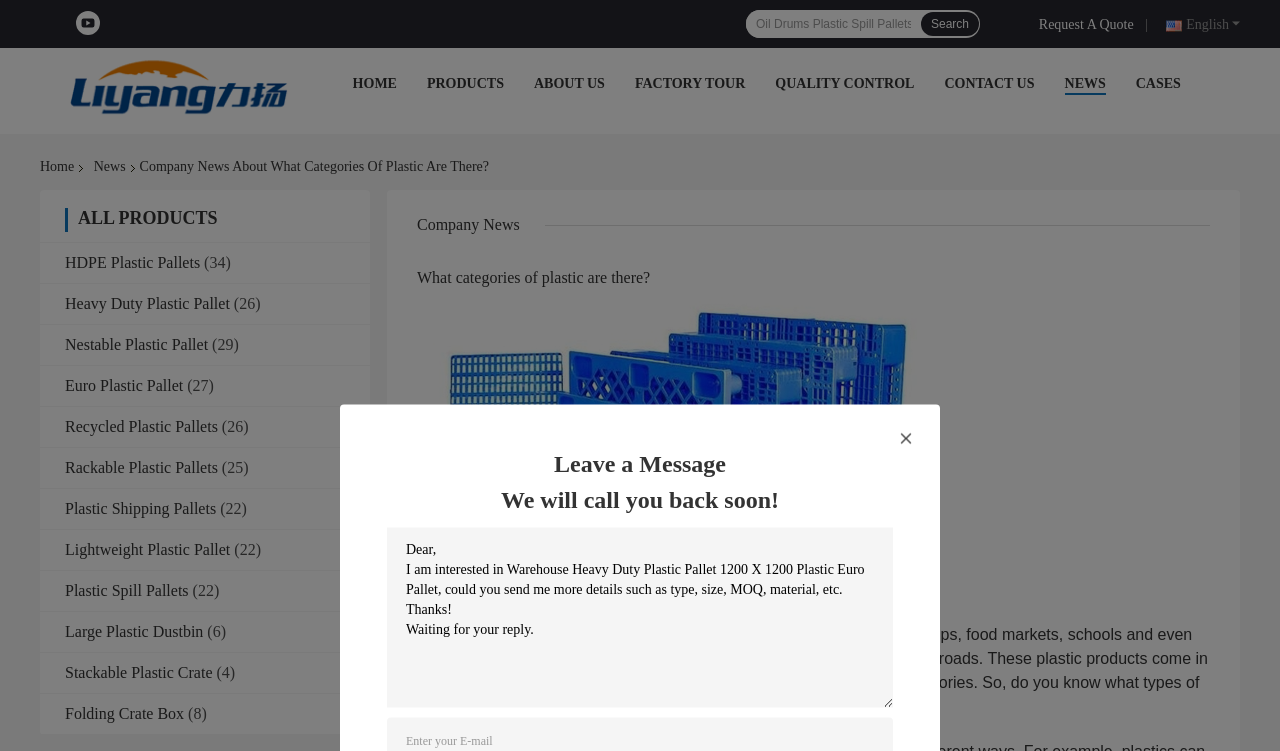Provide the bounding box coordinates of the area you need to click to execute the following instruction: "View company news".

[0.326, 0.599, 0.716, 0.619]